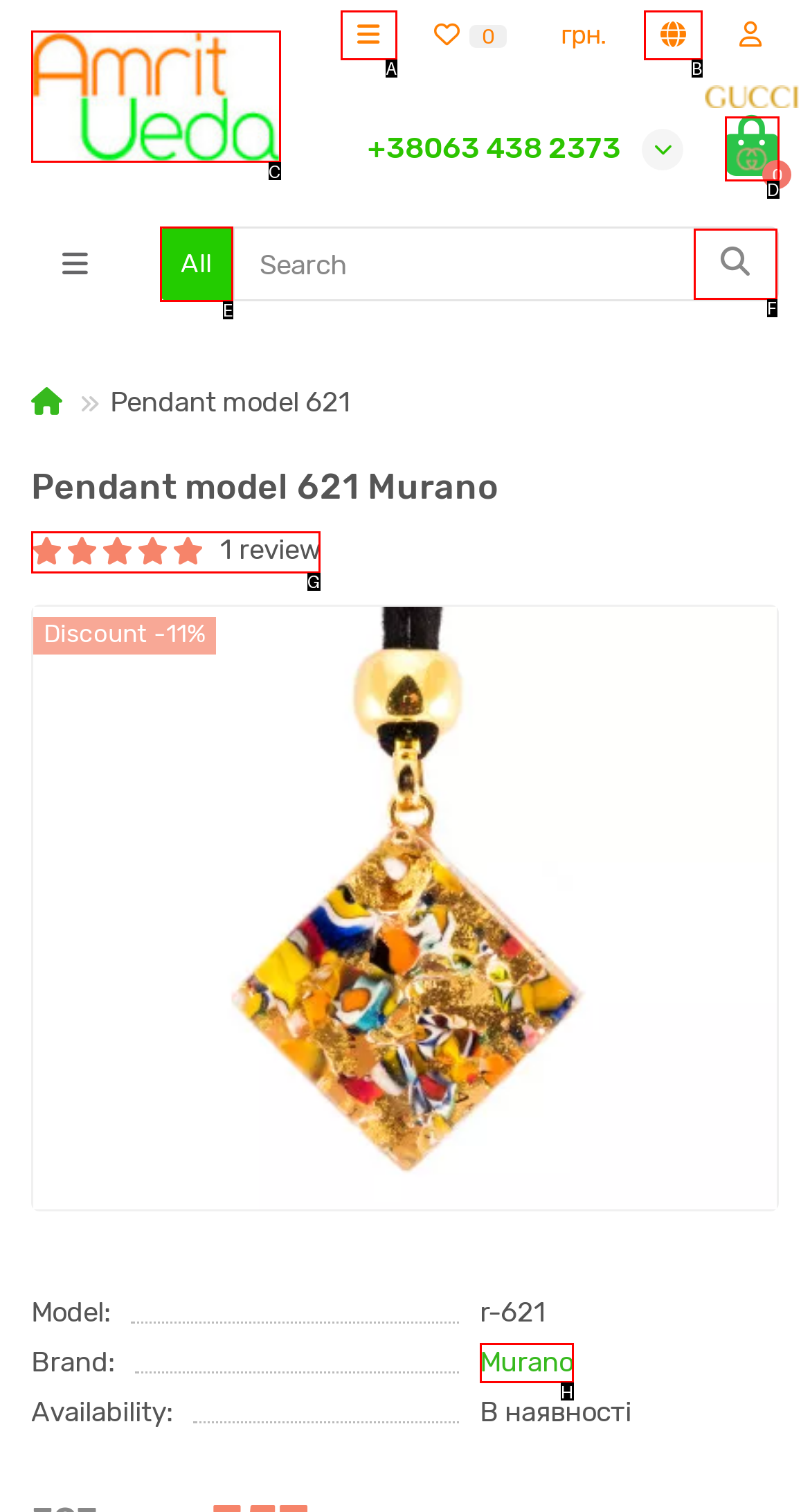From the options provided, determine which HTML element best fits the description: 0. Answer with the correct letter.

D